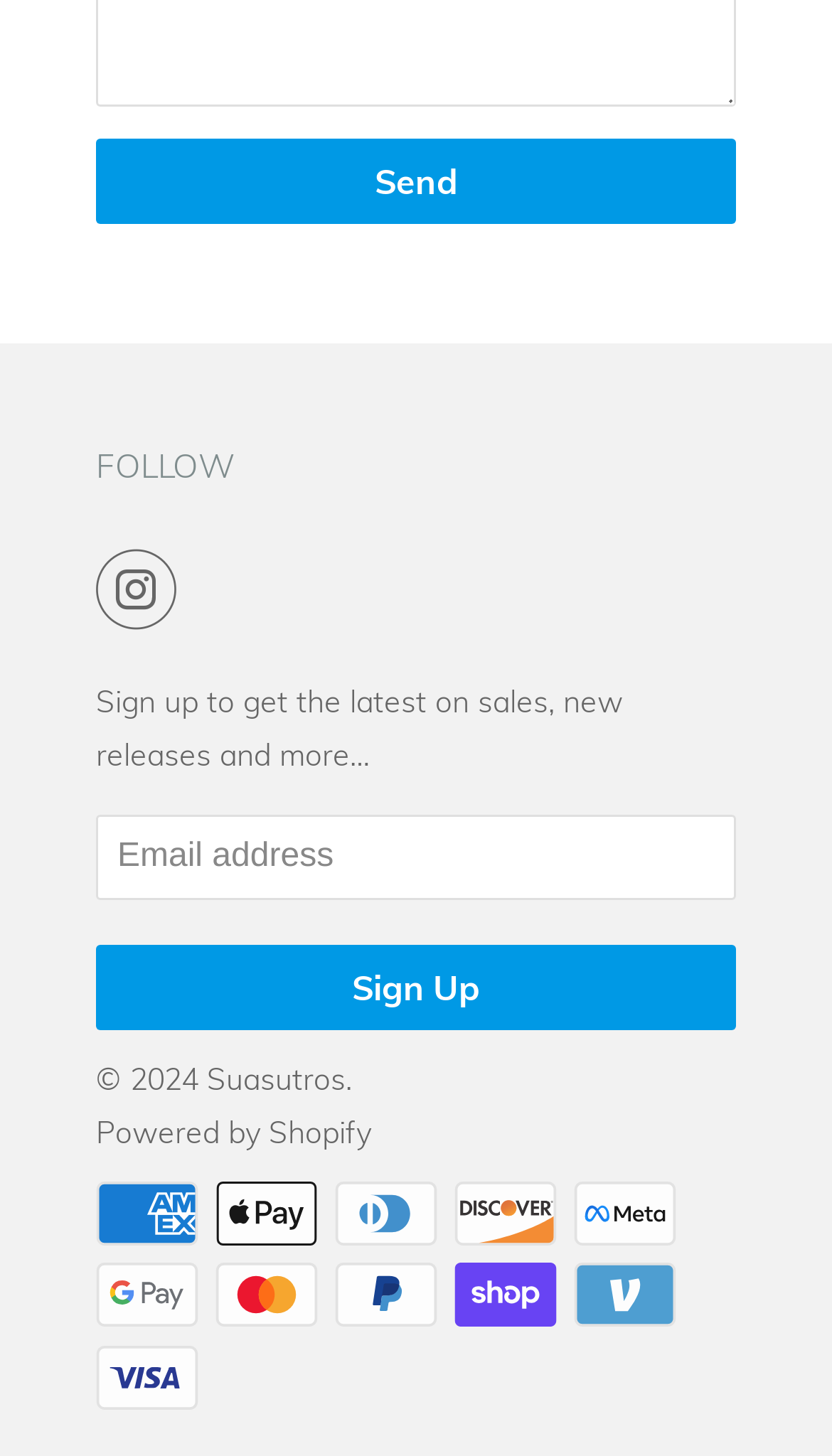Please give a succinct answer using a single word or phrase:
How many links are present in the footer?

3